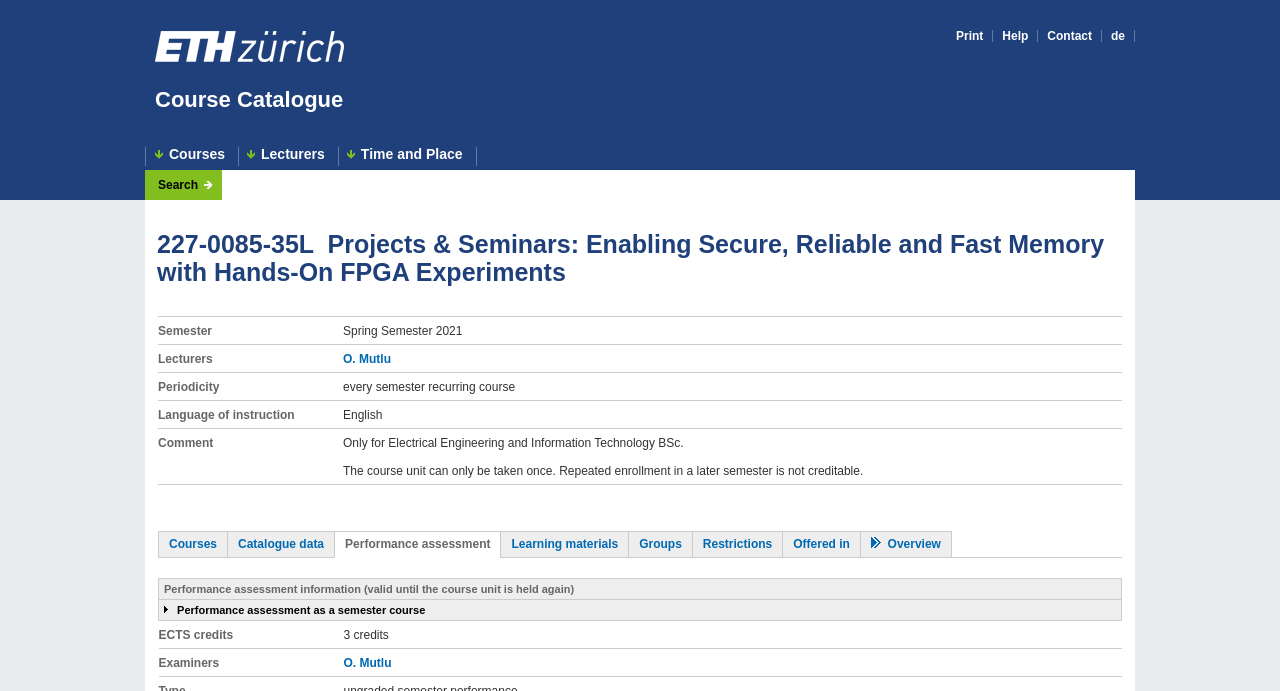Find the UI element described as: "alt="ETH Homepage"" and predict its bounding box coordinates. Ensure the coordinates are four float numbers between 0 and 1, [left, top, right, bottom].

[0.121, 0.045, 0.269, 0.094]